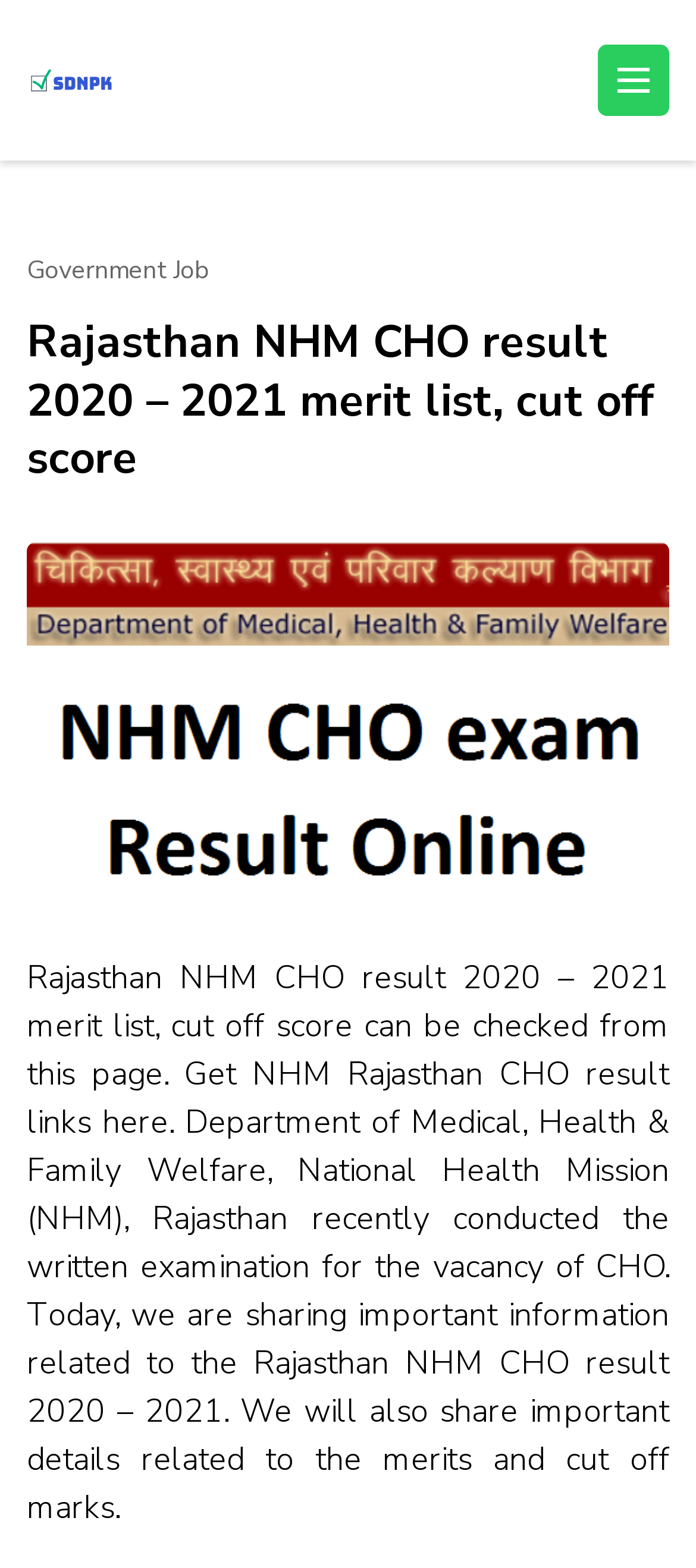Provide a thorough description of this webpage.

The webpage is about the Rajasthan NHM CHO result 2020-2021, providing information on the merit list and cut-off score. At the top-left corner, there is a small image and a link labeled "sdnpk". Next to it, there is a link to "Indian Government Jobs by SDNPK" that spans across most of the top section of the page.

On the right side of the top section, there is a button that, when expanded, reveals a header section. This section contains a link to "Government Job" and a heading that repeats the title "Rajasthan NHM CHO result 2020 – 2021 merit list, cut off score". Below the heading, there is a large image related to the Rajasthan NHM CHO result.

The main content of the page is a block of text that provides detailed information about the Rajasthan NHM CHO result, including the written examination conducted by the Department of Medical, Health & Family Welfare, National Health Mission (NHM), Rajasthan, and the merit list and cut-off marks. This text block is located below the image and spans across most of the page.